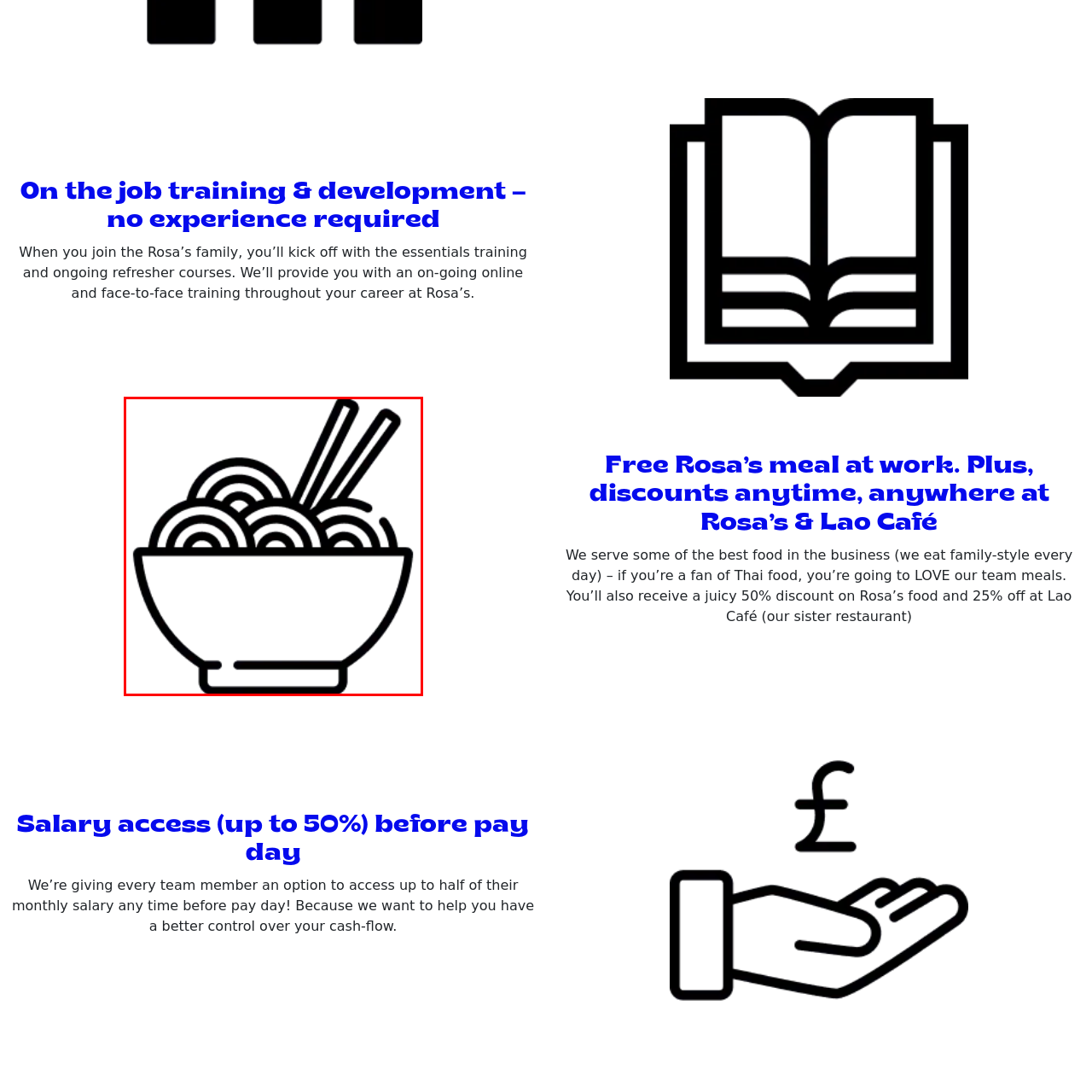What discount is available at Rosa's and its sister restaurant?
Observe the image highlighted by the red bounding box and answer the question comprehensively.

The caption states that there are generous discounts available anytime at Rosa's and its sister restaurant, Lao Café, but it does not specify the exact percentage or amount of the discount.